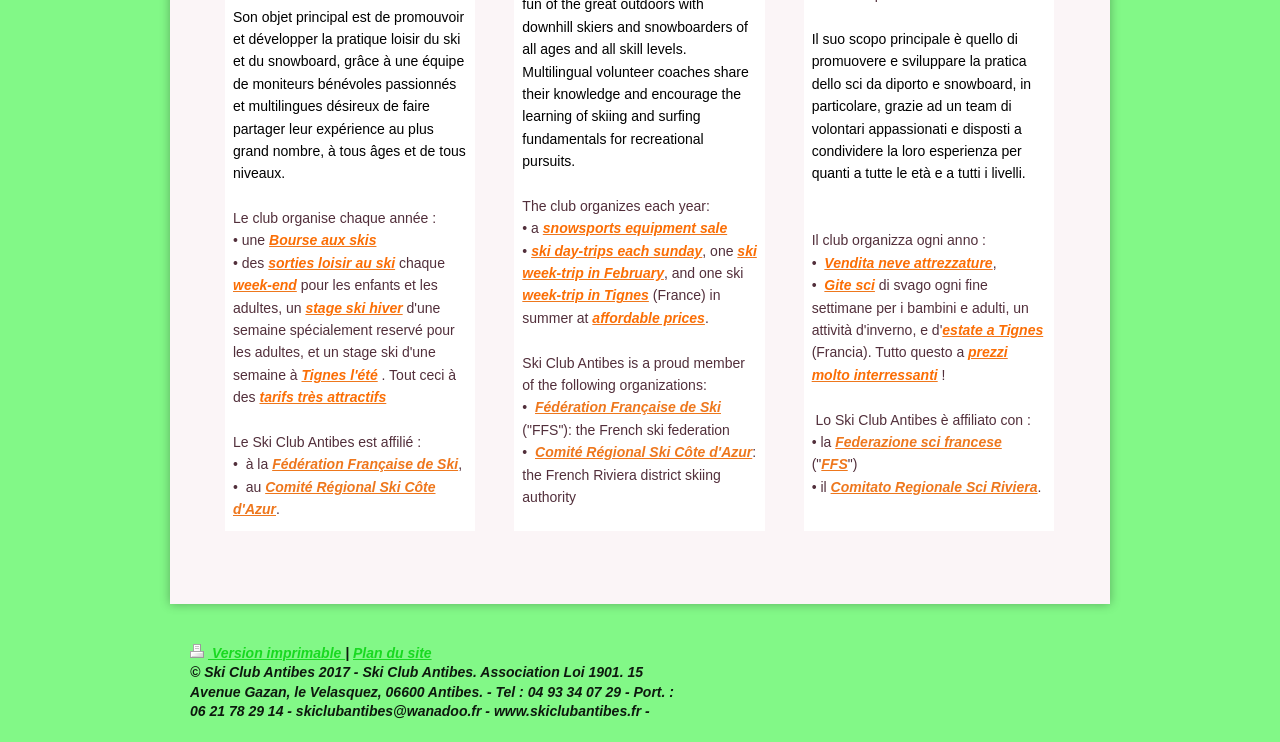Review the image closely and give a comprehensive answer to the question: How many types of events does the club organize each year?

According to the text, the club organizes four types of events each year: a snowsports equipment sale, ski day-trips each Sunday, a ski week-trip in February, and a ski week-trip in Tignes in summer.